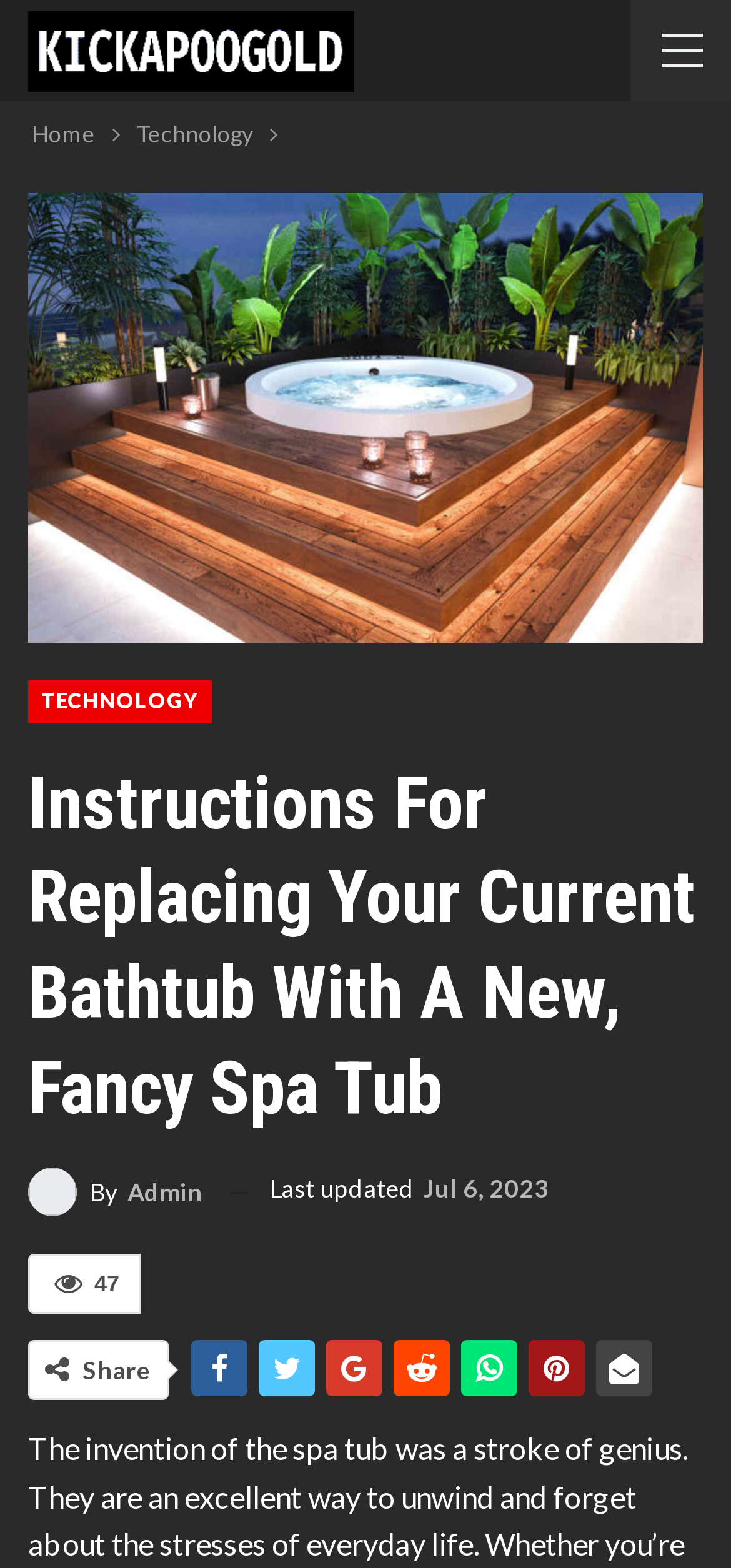What is the author of the article?
Refer to the image and provide a detailed answer to the question.

I found a link 'By Admin' on the webpage, which indicates that the author of the article is Admin.